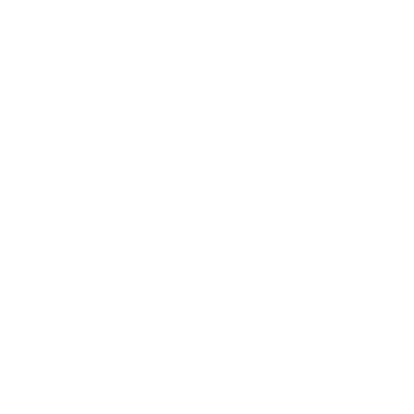What type of texts accompany the image?
Please respond to the question with a detailed and informative answer.

The image is accompanied by informative texts, such as guides on finding flattering dresses, which contribute to a wider narrative about contemporary fashion options.